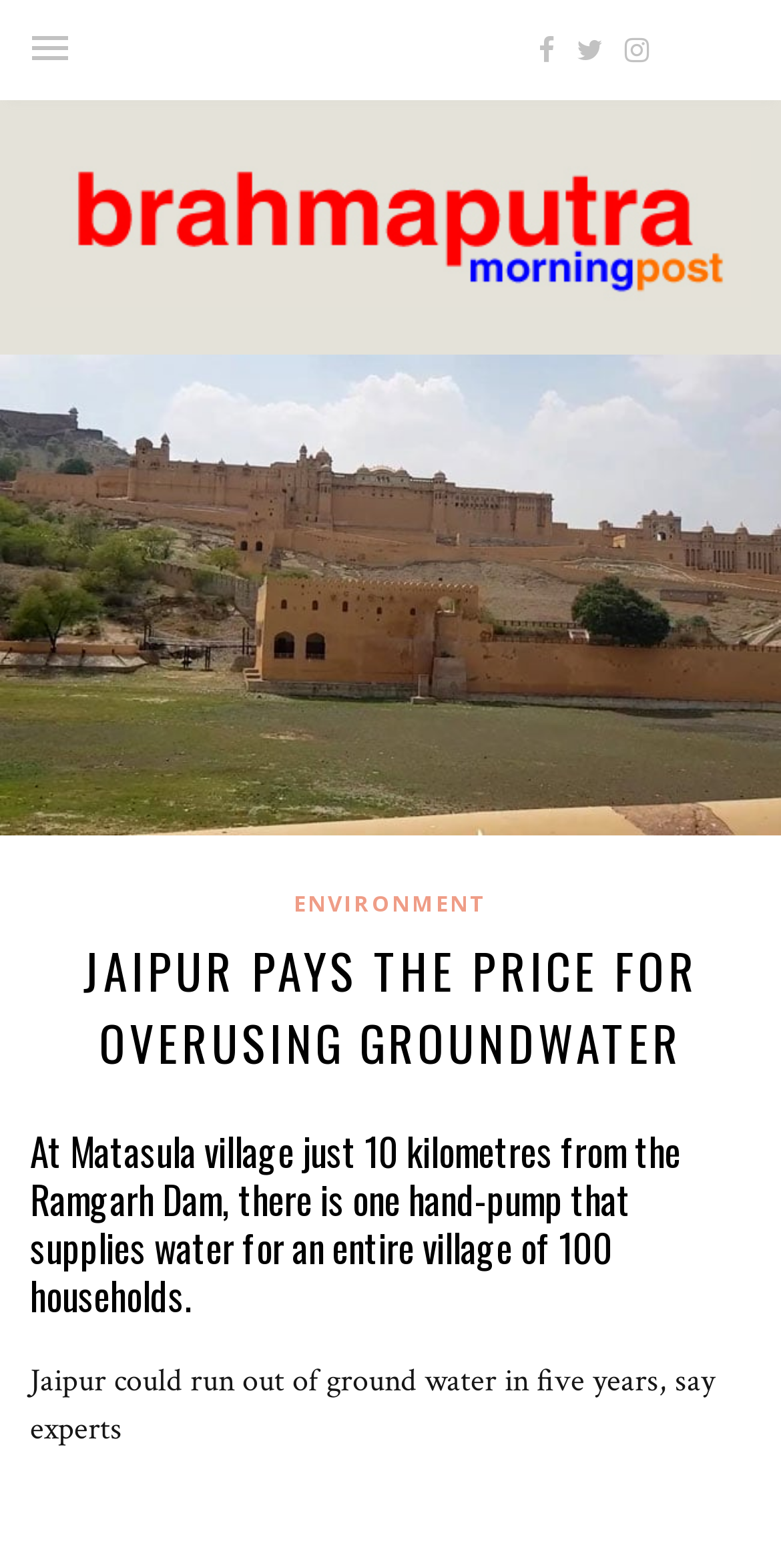Please provide a comprehensive response to the question based on the details in the image: What is the predicted timeframe for Jaipur to run out of groundwater?

I found the answer by reading the StaticText element with the text 'Jaipur could run out of ground water in five years, say experts' which mentions the predicted timeframe.